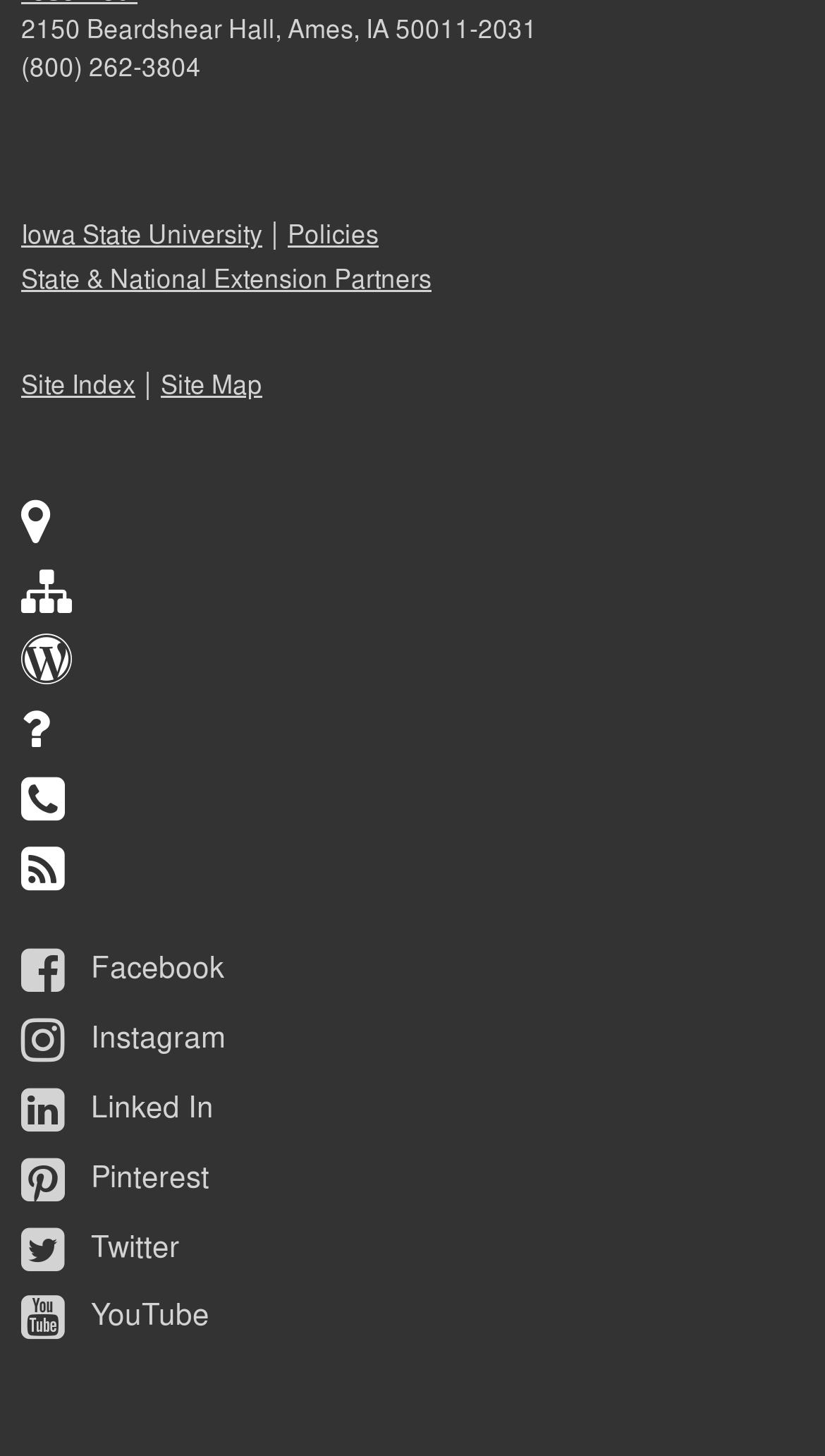Given the content of the image, can you provide a detailed answer to the question?
What is the link to the Site Index?

I found the link to the Site Index by looking at the top section of the webpage, where it displays a list of links, including Site Index, Site Map, and Policies.